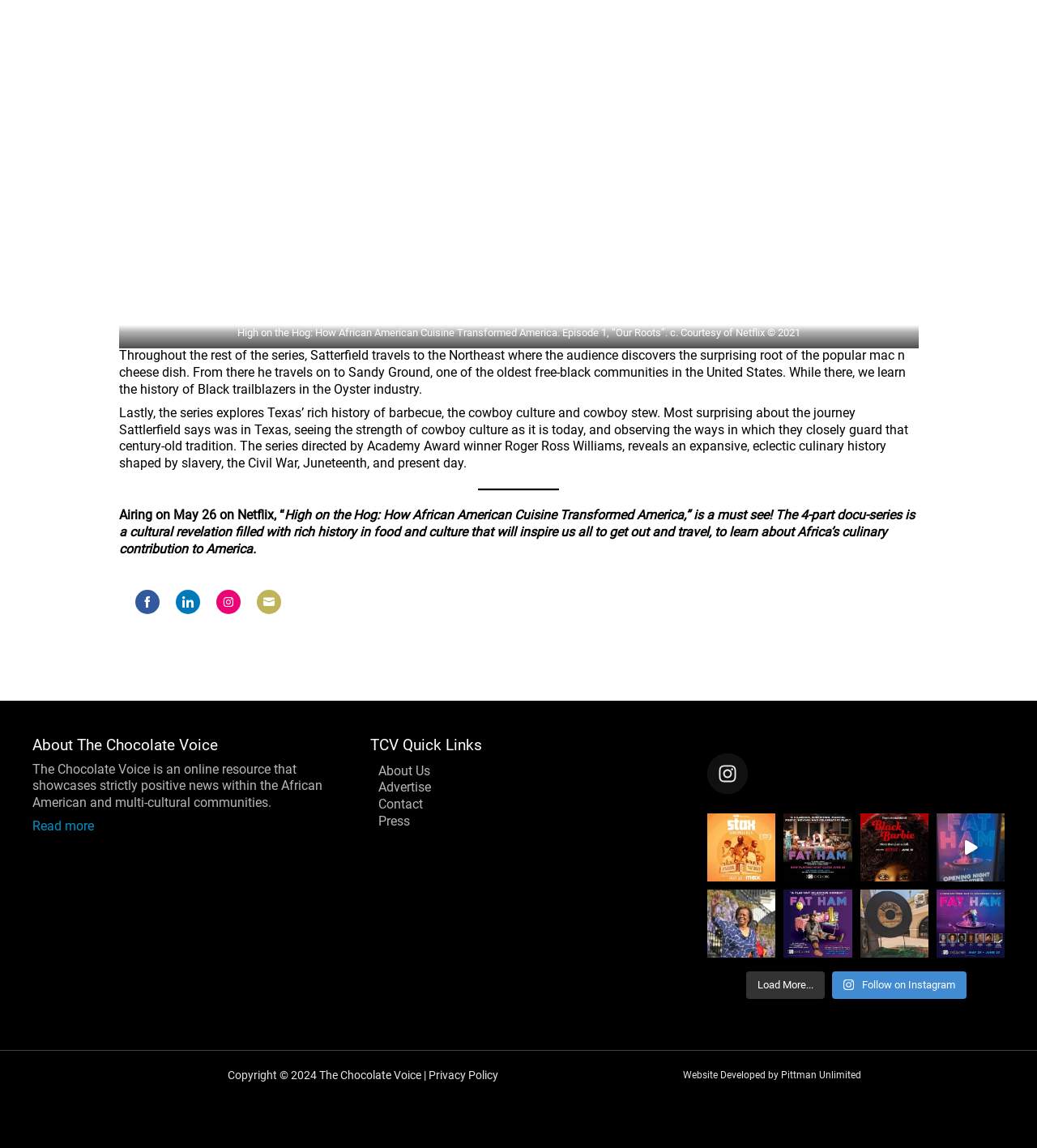With reference to the image, please provide a detailed answer to the following question: What is the theme of the San Diego fair?

The webpage mentions that the San Diego fair is previewing and the theme is 'Let's Go Retro', which suggests a retro-themed fair.